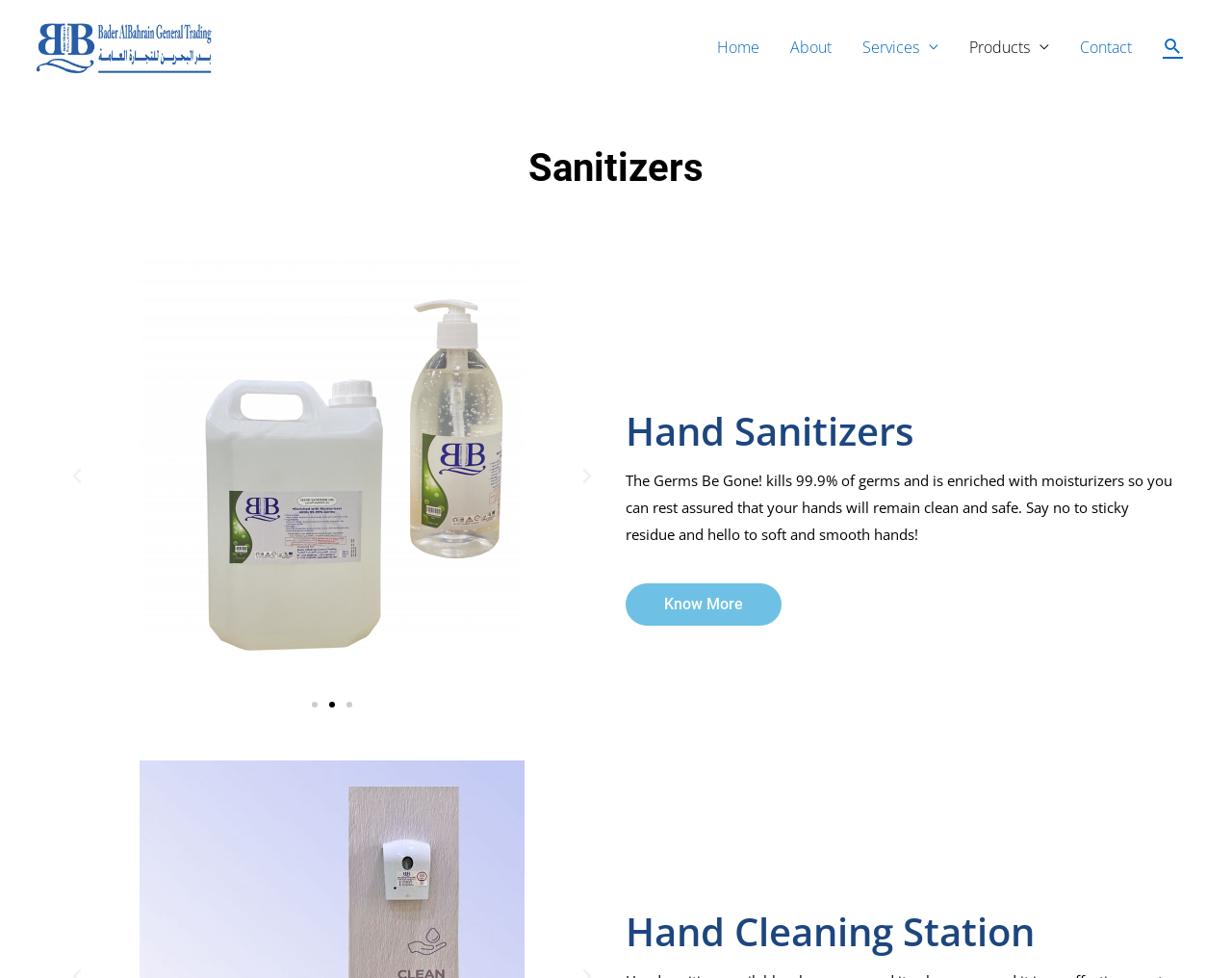Please determine the bounding box coordinates, formatted as (top-left x, top-left y, bottom-right x, bottom-right y), with all values as floating point numbers between 0 and 1. Identify the bounding box of the region described as: About

[0.629, 0.017, 0.688, 0.08]